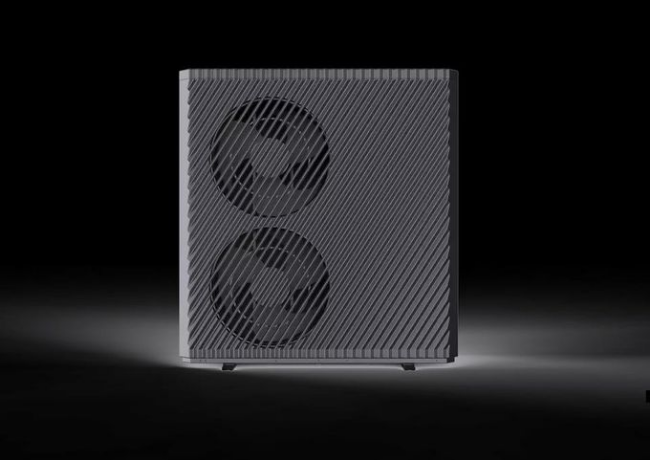What is the purpose of the diagonal grooves on the exterior?
Using the visual information, reply with a single word or short phrase.

Functionality and aesthetic